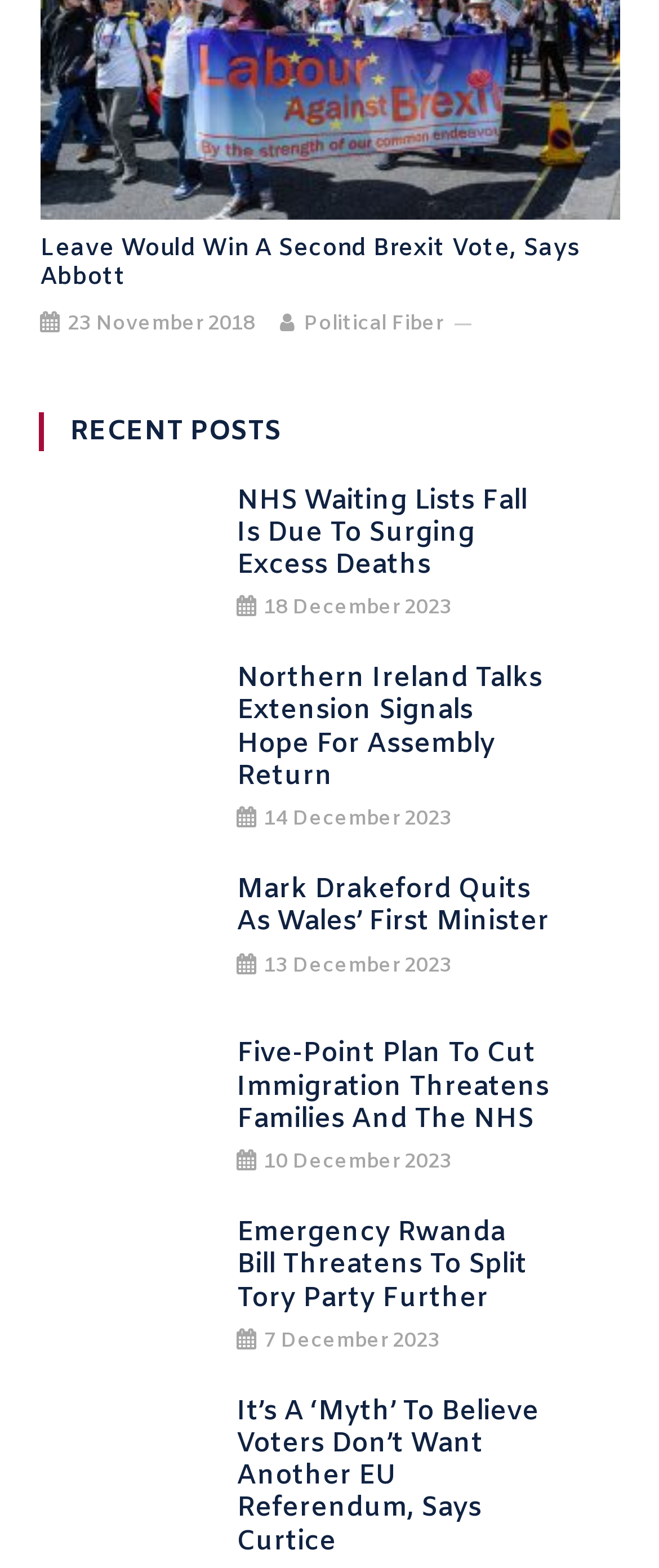Identify the bounding box coordinates of the element that should be clicked to fulfill this task: "Click on Automation". The coordinates should be provided as four float numbers between 0 and 1, i.e., [left, top, right, bottom].

None